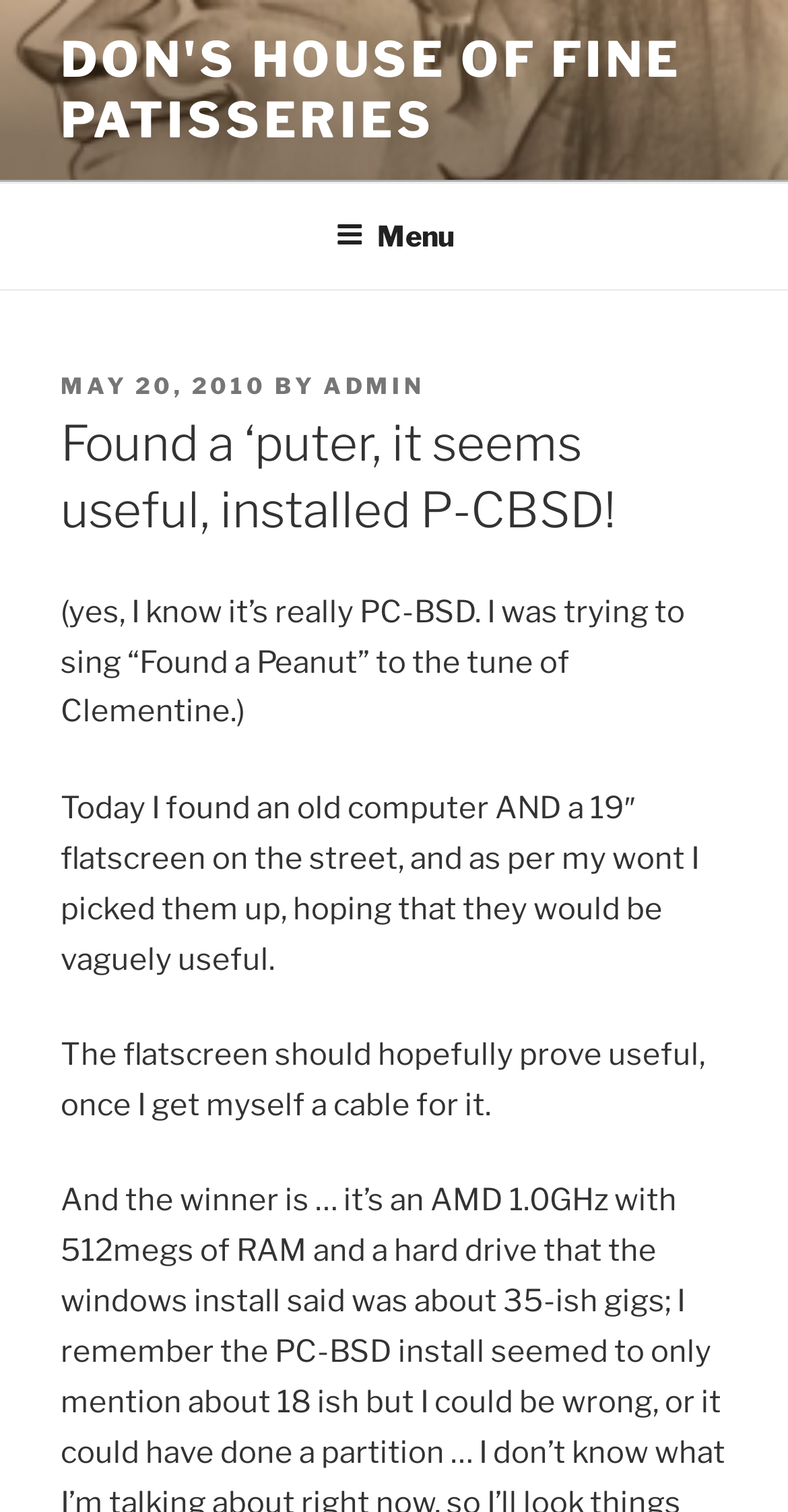Generate a comprehensive description of the contents of the webpage.

The webpage appears to be a blog post from "Don's House of Fine Patisseries". At the top, there is a link to the website's main page, "DON'S HOUSE OF FINE PATISSERIES", which is positioned near the top left corner of the page. Below this, there is a navigation menu labeled "Top Menu" that spans the entire width of the page. Within this menu, there is a button labeled "Menu" that is not expanded.

Below the navigation menu, there is a header section that contains information about the blog post. This includes the text "POSTED ON" followed by a link to the date "MAY 20, 2010", and then the text "BY" followed by a link to the author "ADMIN". The title of the blog post, "Found a ‘puter, it seems useful, installed P-CBSD!", is displayed prominently in a heading.

The main content of the blog post is divided into three paragraphs. The first paragraph explains that the author found an old computer and a 19″ flatscreen on the street and decided to pick them up. The second paragraph is a humorous aside about the author's attempt to sing a song about finding a computer. The third paragraph discusses the author's hopes for using the flatscreen once they obtain a cable for it.